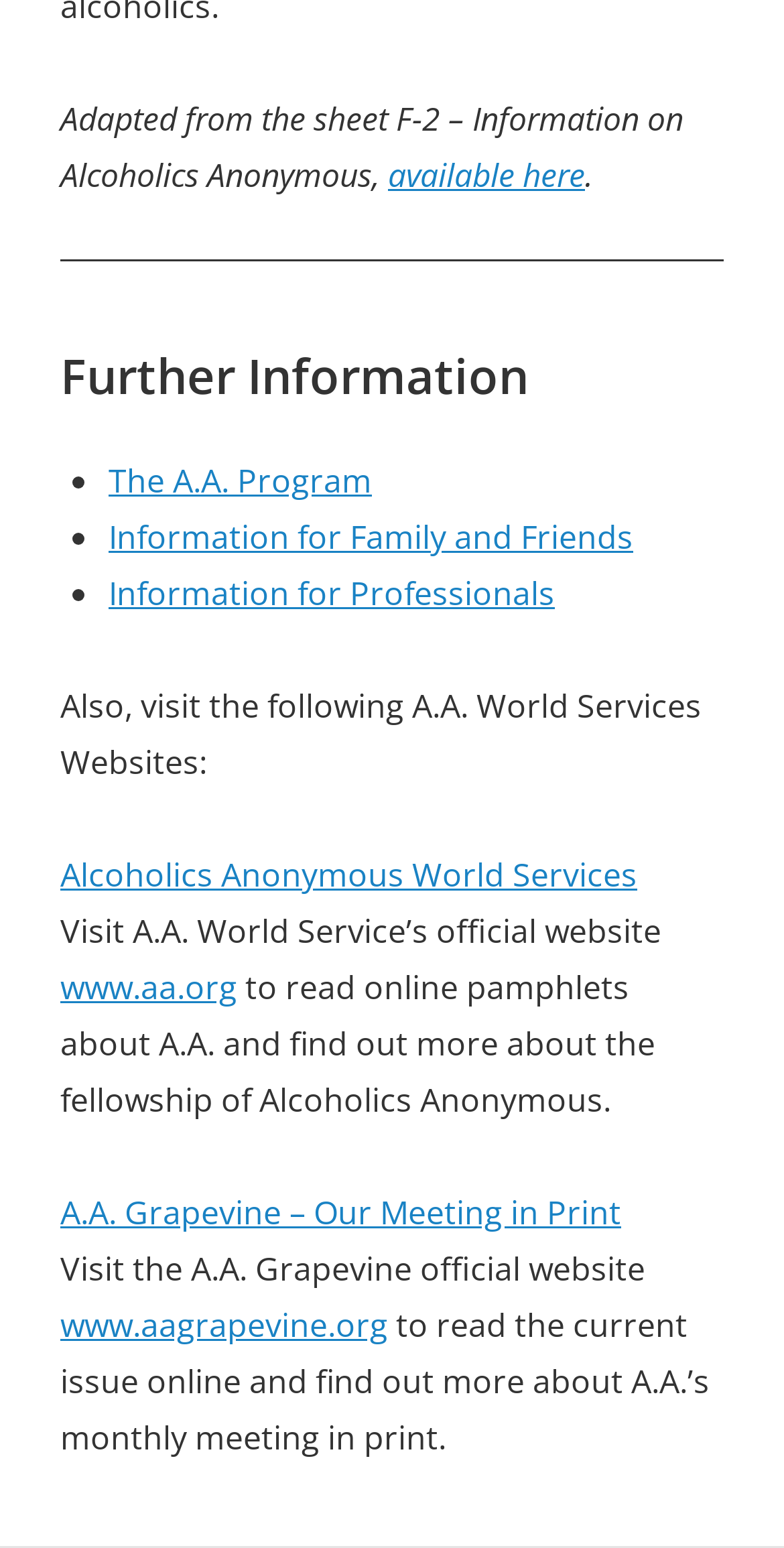Locate the bounding box coordinates of the element's region that should be clicked to carry out the following instruction: "Go to 'Alcoholics Anonymous World Services'". The coordinates need to be four float numbers between 0 and 1, i.e., [left, top, right, bottom].

[0.077, 0.551, 0.813, 0.58]